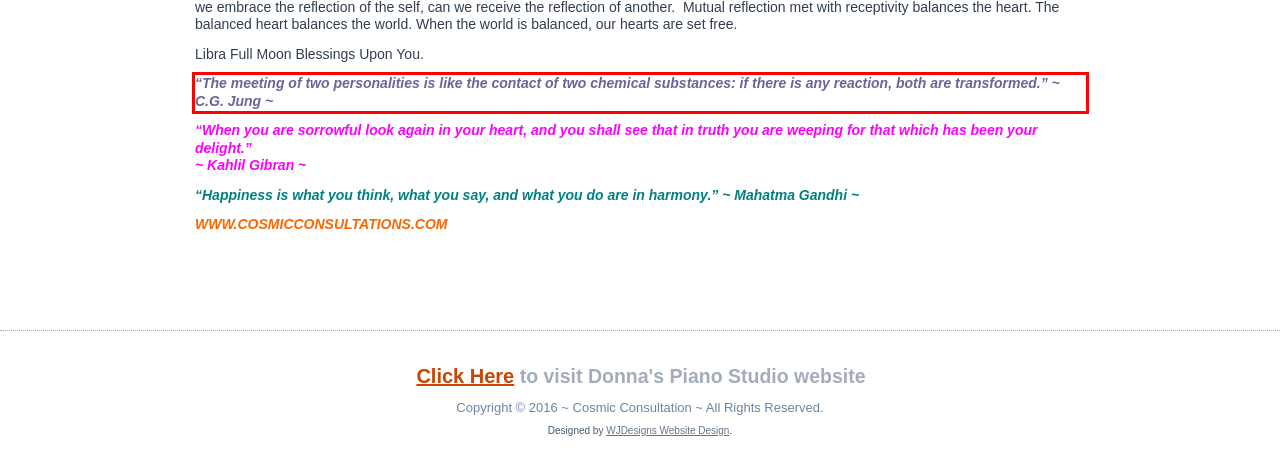You are provided with a screenshot of a webpage that includes a red bounding box. Extract and generate the text content found within the red bounding box.

“The meeting of two personalities is like the contact of two chemical substances: if there is any reaction, both are transformed.” ~ C.G. Jung ~